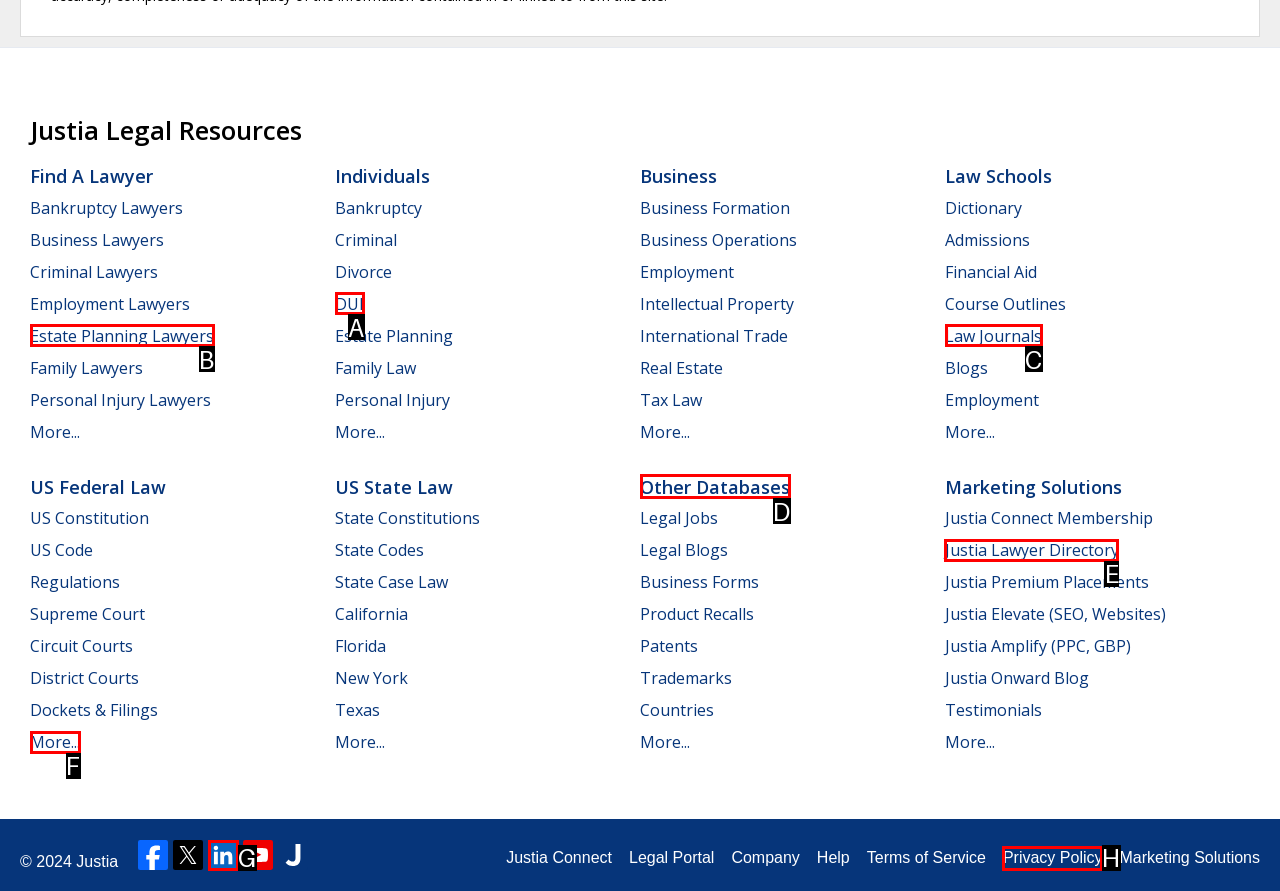Identify the letter of the option that should be selected to accomplish the following task: Check out Justia Lawyer Directory. Provide the letter directly.

E